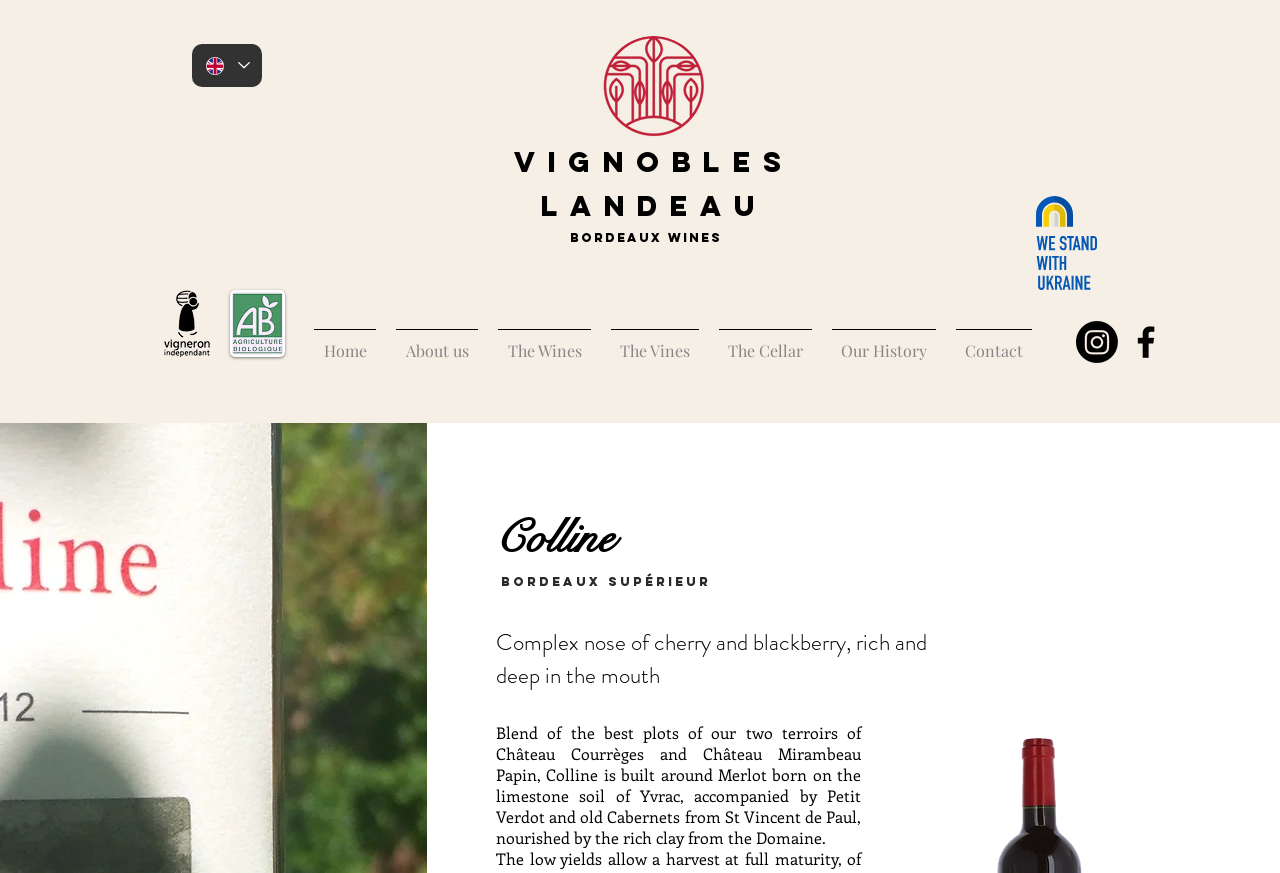Respond to the question with just a single word or phrase: 
What is the language of the website?

English